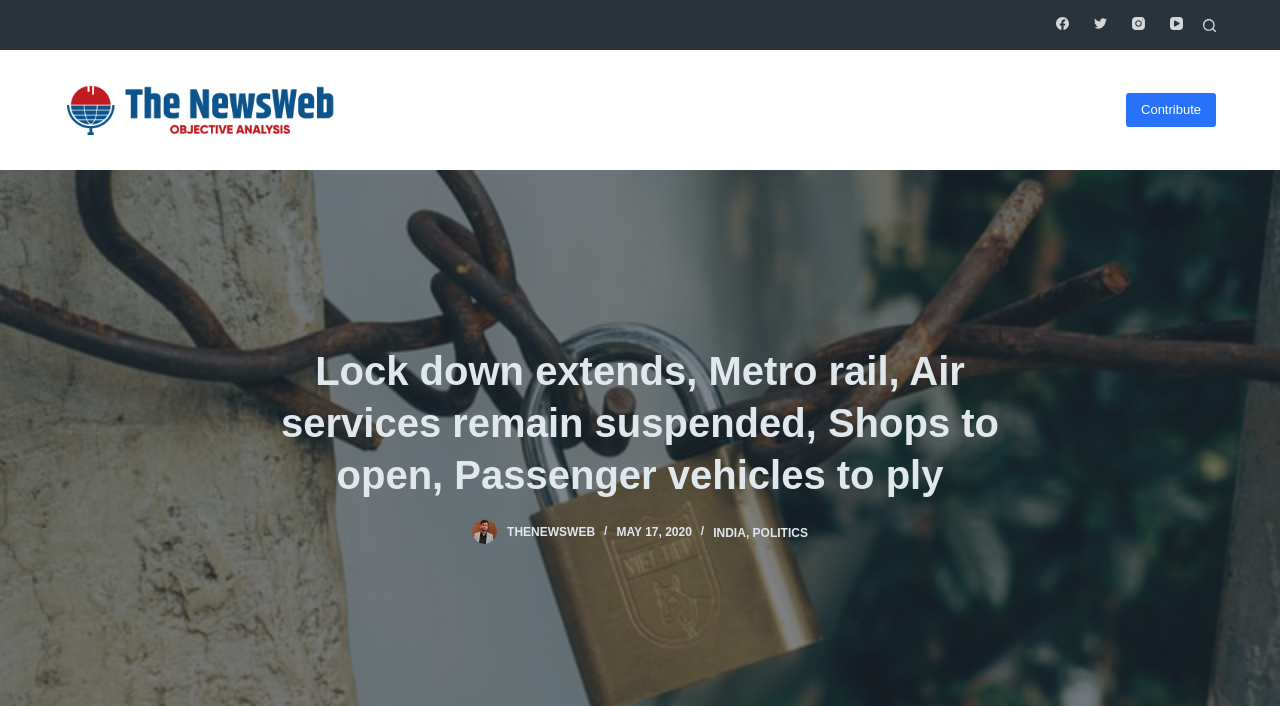Provide an in-depth caption for the contents of the webpage.

This webpage is about news, specifically an article titled "Lock down extends, Metro rail, Air services remain suspended, Shops to open, Passenger vehicles to ply". At the top left corner, there is a link to skip to the content. On the top right corner, there are social media links, including Facebook, Twitter, Instagram, and YouTube, each accompanied by its respective icon. Next to these links is a search button with a search header icon.

Below the social media links, there is a logo of "The News Web" with a link to the website. On the top right side, there is a link to "Contribute". 

The main content of the webpage is an article with a heading that matches the title. The article is divided into sections, with links to related news articles or websites, including "Thenewsweb" and "THENEWSWEB". There is also a timestamp indicating the article was published on "MAY 17, 2020". Additionally, there are links to categories, such as "INDIA" and "POLITICS", which are likely related to the article's topic.